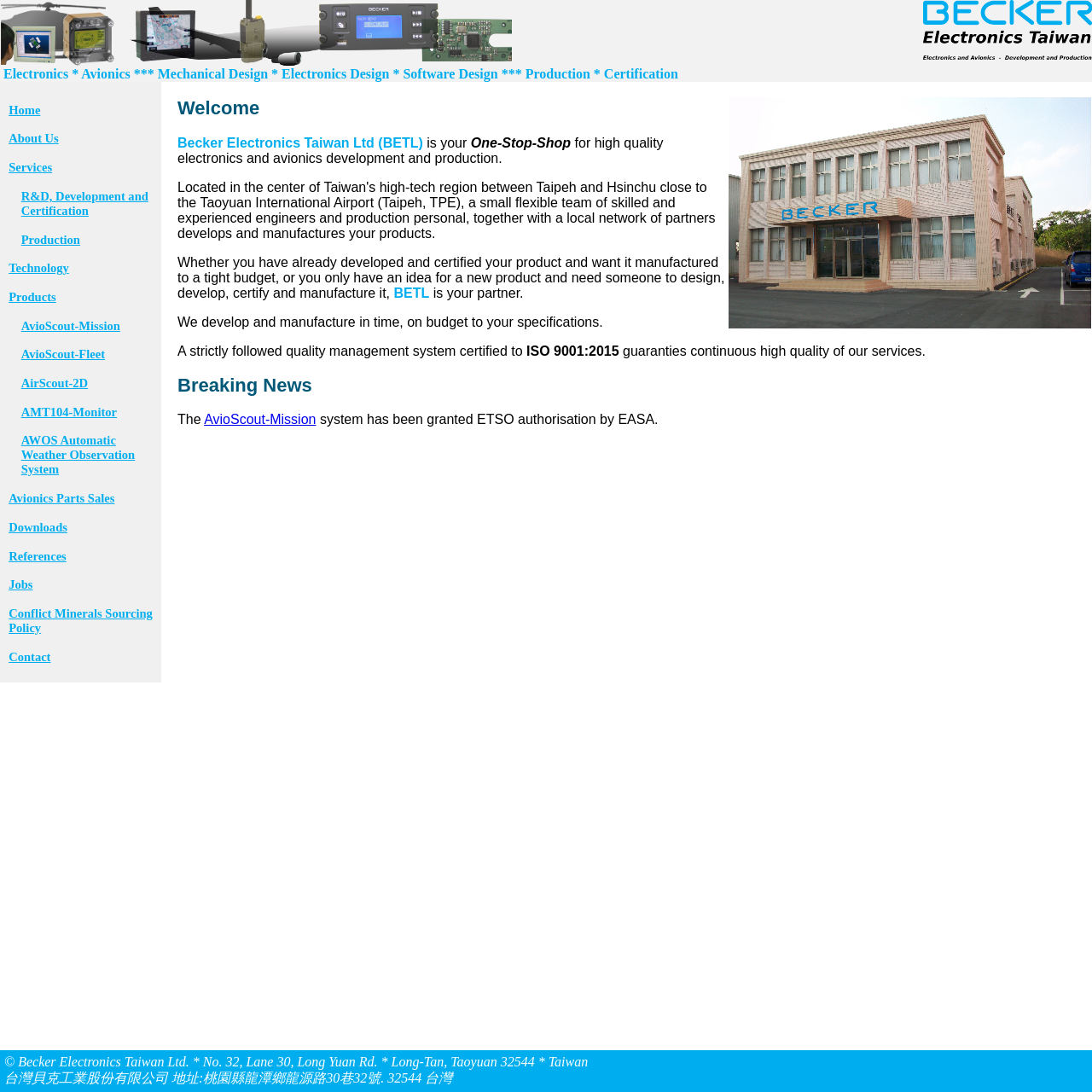Find and specify the bounding box coordinates that correspond to the clickable region for the instruction: "Contact Becker Electronics Taiwan Ltd".

[0.006, 0.593, 0.148, 0.611]